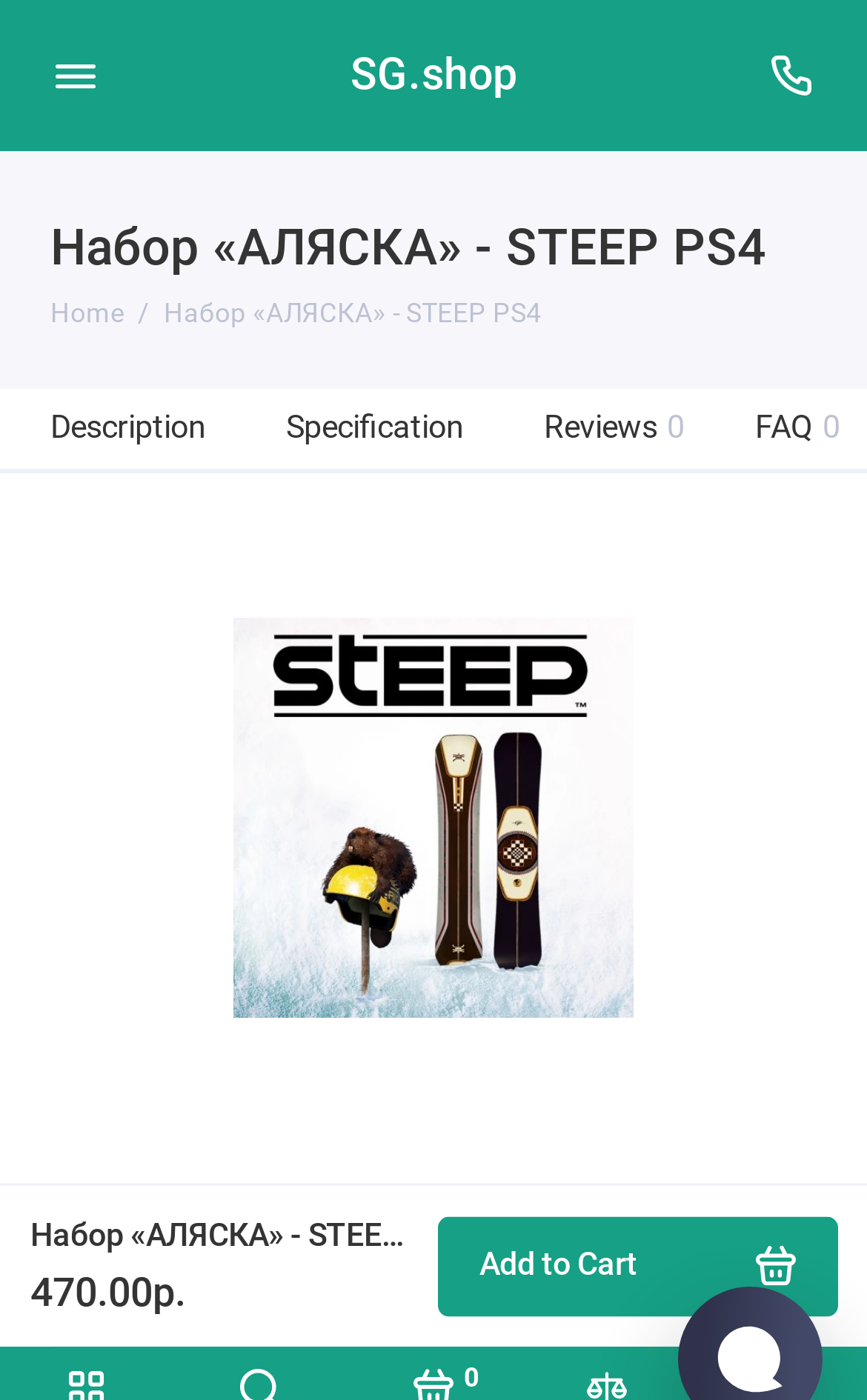Use a single word or phrase to answer the question:
How many reviews are there for the game?

0